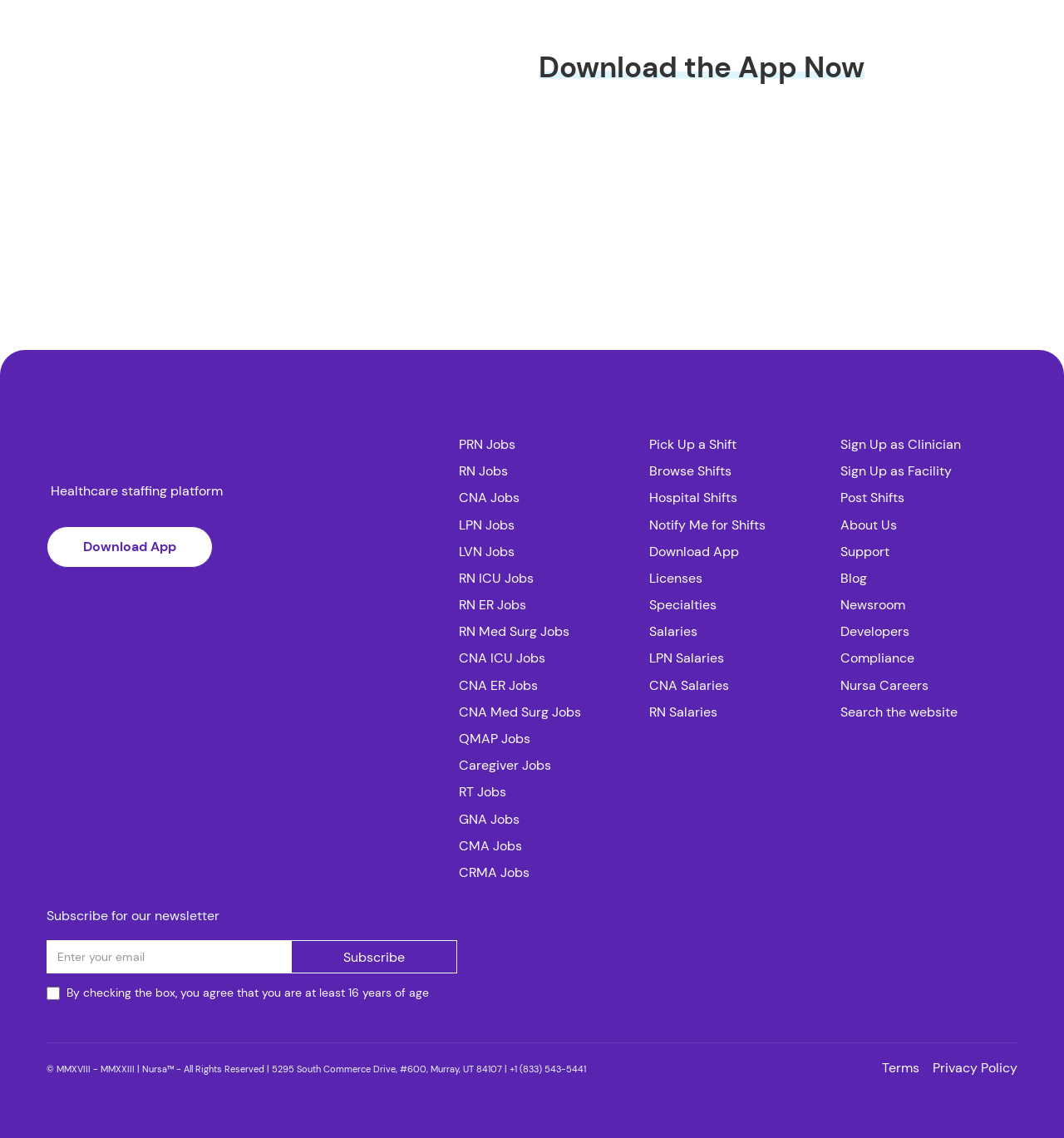Highlight the bounding box coordinates of the region I should click on to meet the following instruction: "Search the website".

[0.79, 0.616, 0.956, 0.639]